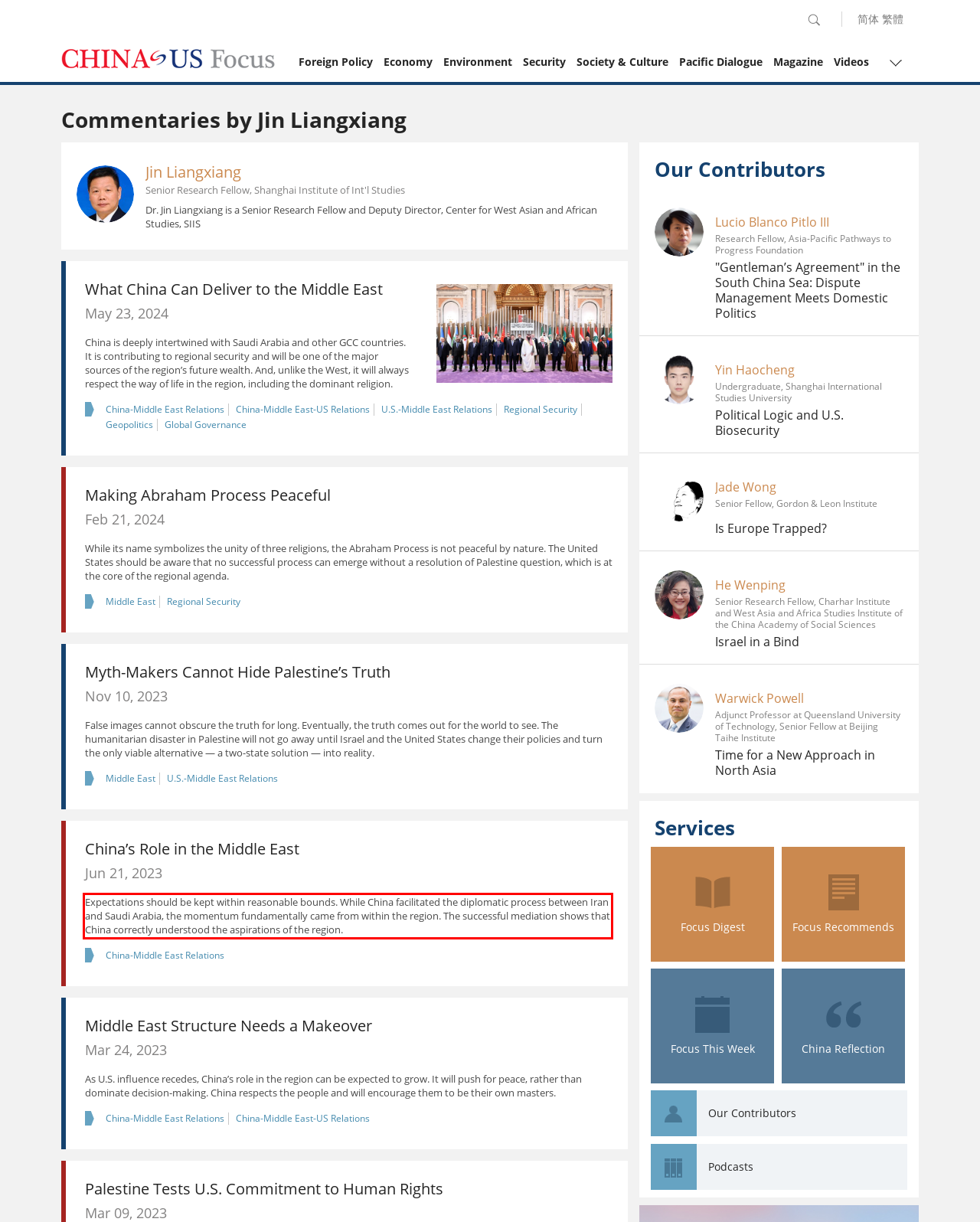Using OCR, extract the text content found within the red bounding box in the given webpage screenshot.

Expectations should be kept within reasonable bounds. While China facilitated the diplomatic process between Iran and Saudi Arabia, the momentum fundamentally came from within the region. The successful mediation shows that China correctly understood the aspirations of the region.